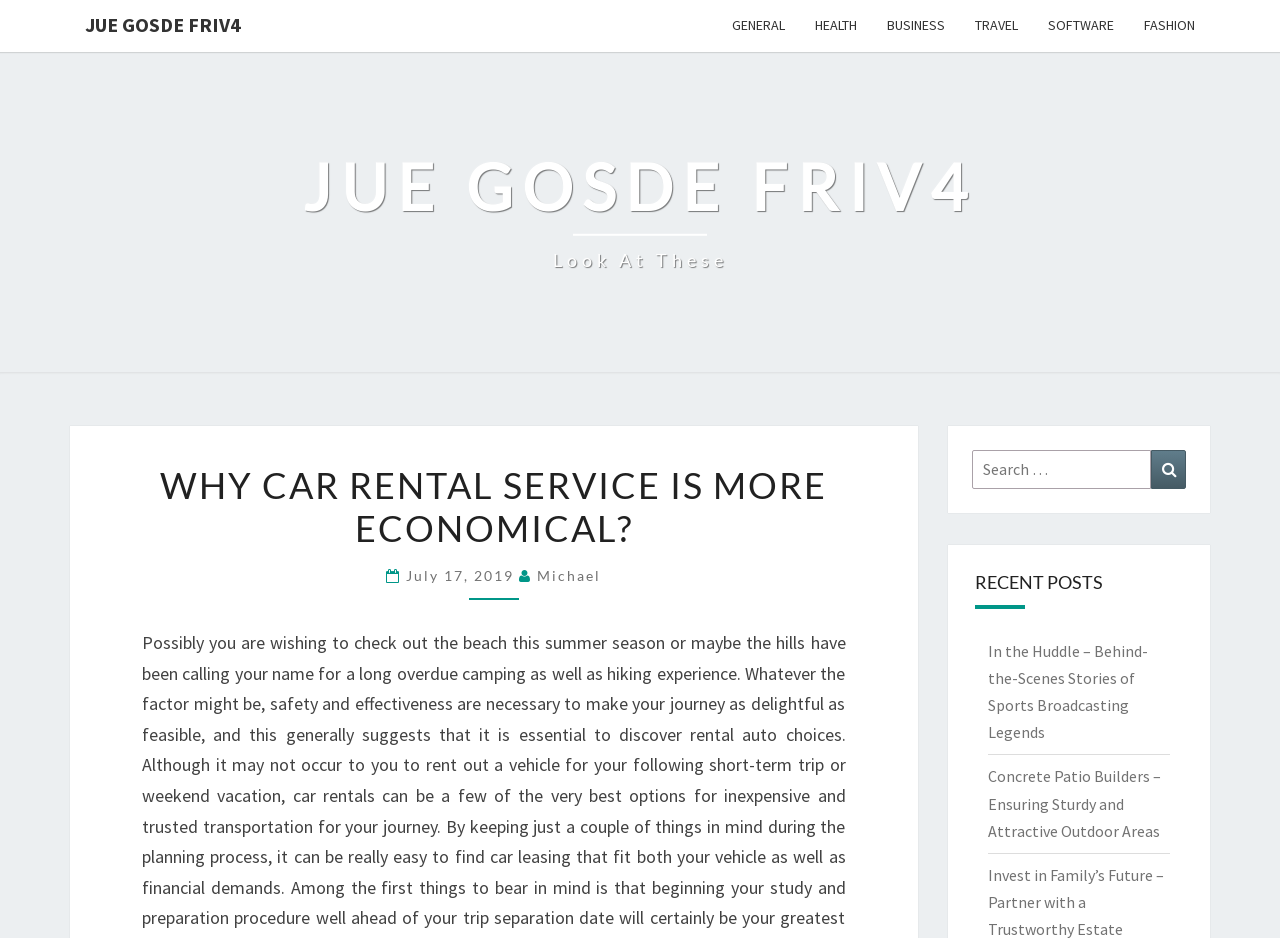Please find the bounding box coordinates of the element that must be clicked to perform the given instruction: "Read the RECENT POSTS section". The coordinates should be four float numbers from 0 to 1, i.e., [left, top, right, bottom].

[0.74, 0.581, 0.945, 0.633]